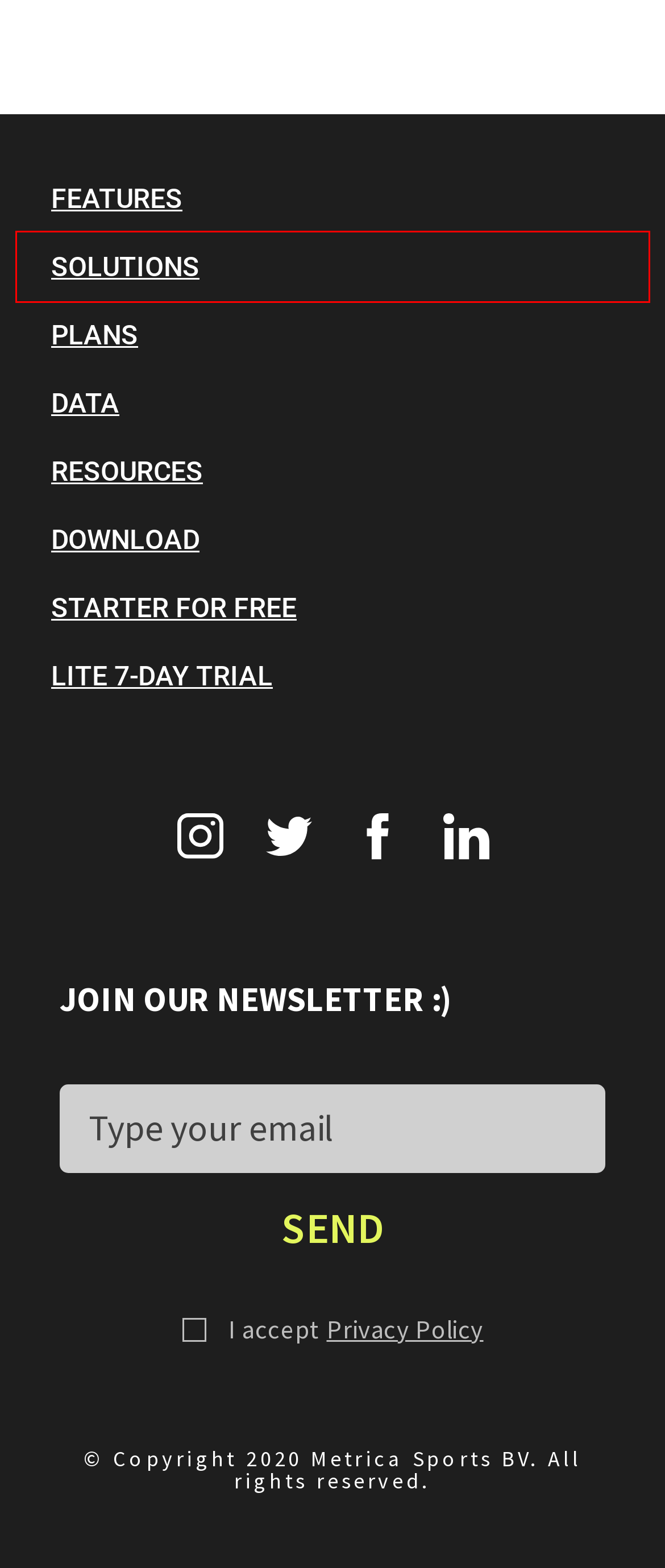Examine the screenshot of a webpage with a red bounding box around an element. Then, select the webpage description that best represents the new page after clicking the highlighted element. Here are the descriptions:
A. Building a High-Performance Team: Best Practices
B. Metrica Sports
C. News - Play by Metrica Sports
D. Privacy Policy - Play by Metrica Sports
E. All-in-one platform for sports video analysis: features of Play
F. Video analysis platform for coaches & data analysts |Metrica Sports
G. Downloads
H. Plans - Play by Metrica Sports

F